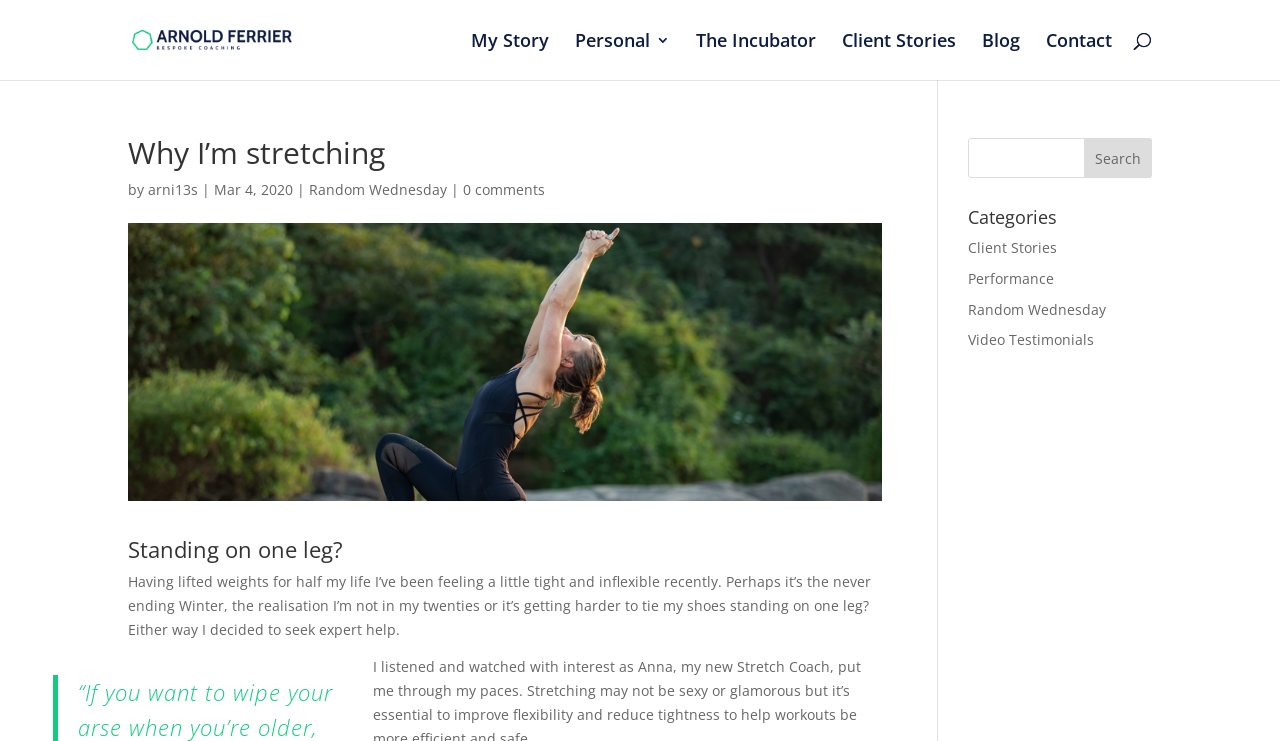Based on the element description: "Contact", identify the bounding box coordinates for this UI element. The coordinates must be four float numbers between 0 and 1, listed as [left, top, right, bottom].

[0.817, 0.045, 0.869, 0.108]